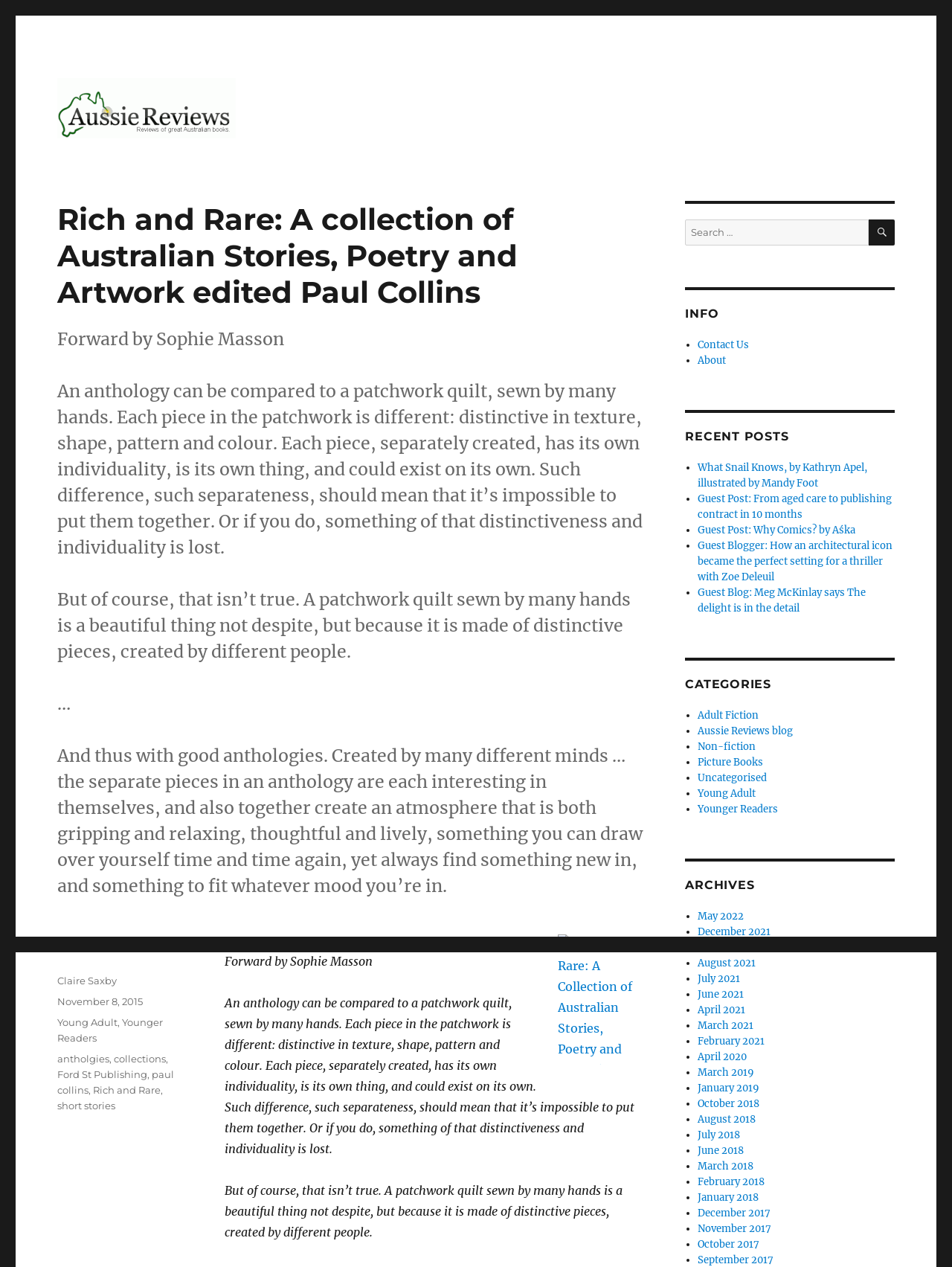What is the name of the book being reviewed?
Please utilize the information in the image to give a detailed response to the question.

The book being reviewed is 'Rich and Rare: A collection of Australian Stories, Poetry and Artwork edited Paul Collins' as indicated by the heading 'Rich and Rare: A collection of Australian Stories, Poetry and Artwork edited Paul Collins' on the webpage.